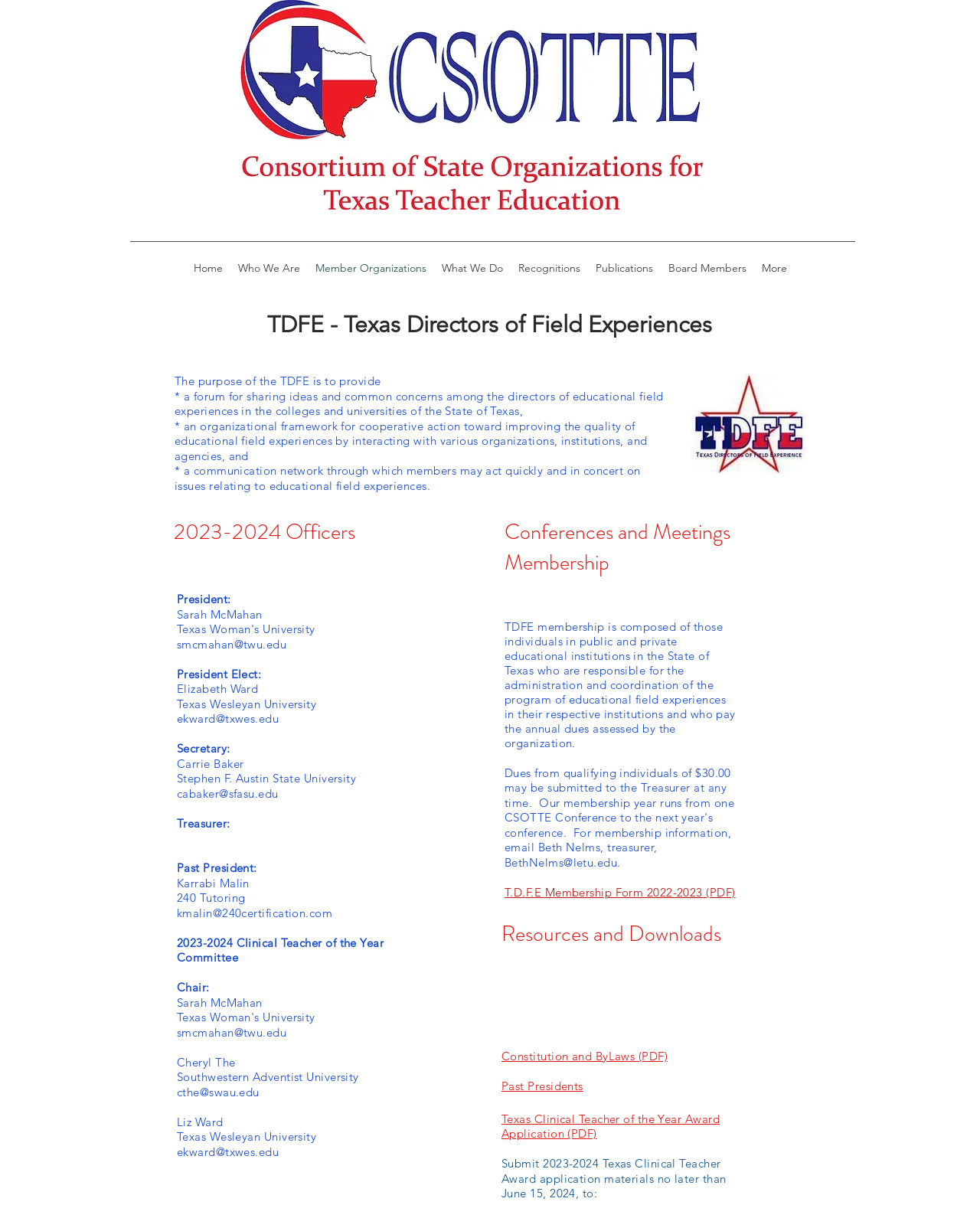Identify the bounding box coordinates of the region that needs to be clicked to carry out this instruction: "Download the 'T.D.F.E Membership Form 2022-2023'". Provide these coordinates as four float numbers ranging from 0 to 1, i.e., [left, top, right, bottom].

[0.515, 0.734, 0.75, 0.746]